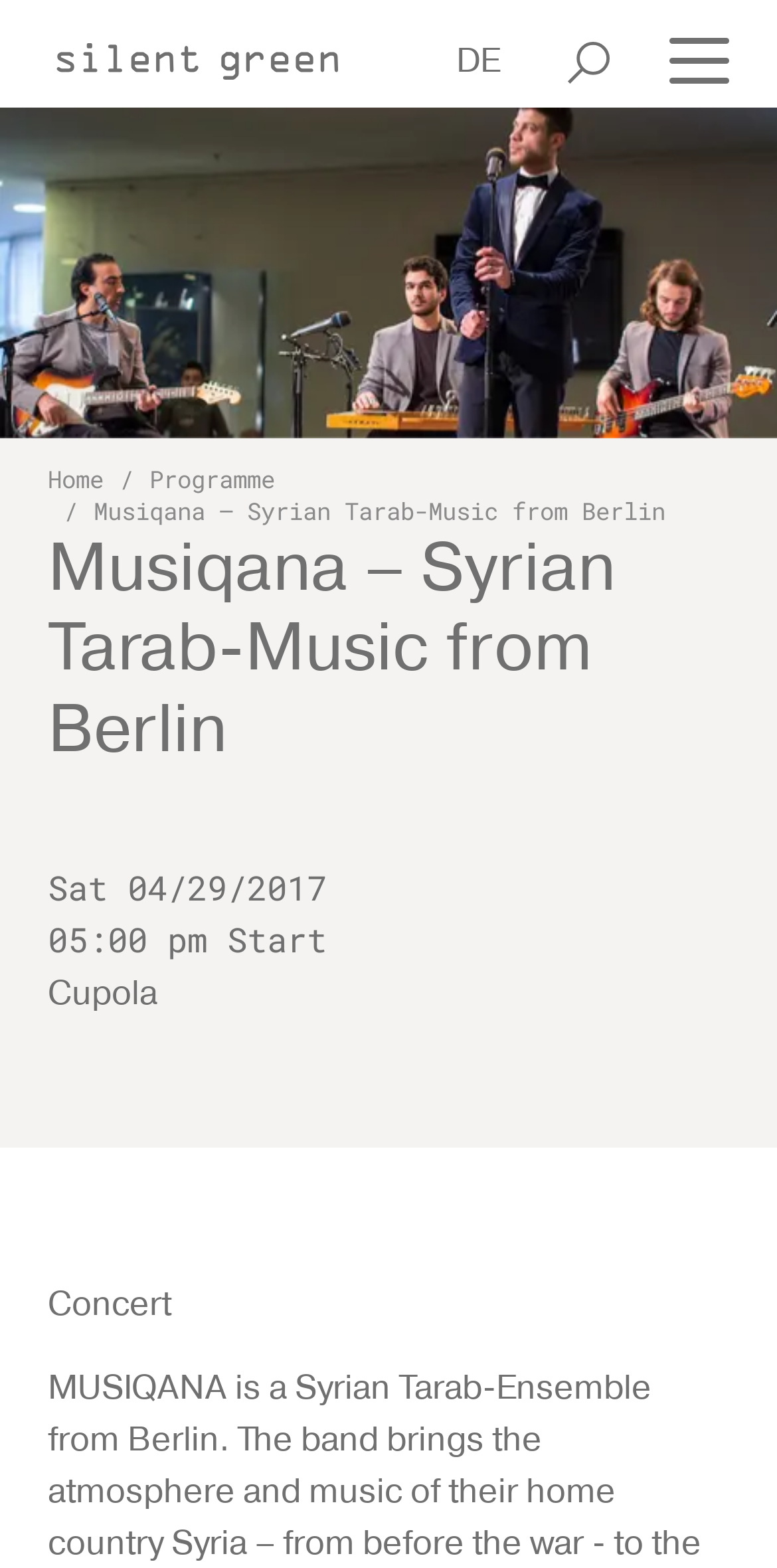Please specify the bounding box coordinates of the element that should be clicked to execute the given instruction: 'switch to German'. Ensure the coordinates are four float numbers between 0 and 1, expressed as [left, top, right, bottom].

[0.587, 0.02, 0.644, 0.058]